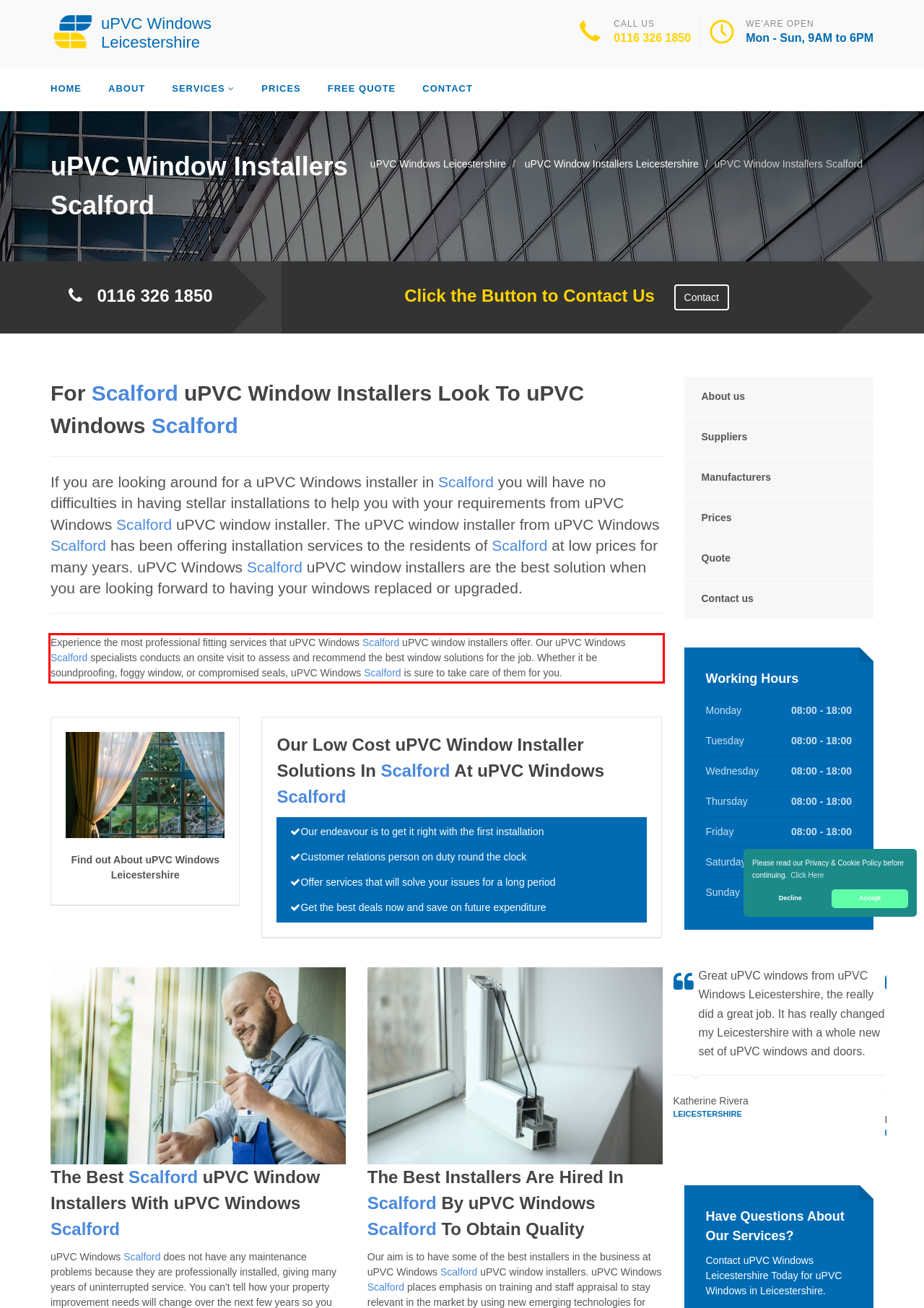Look at the provided screenshot of the webpage and perform OCR on the text within the red bounding box.

Experience the most professional fitting services that uPVC Windows Scalford uPVC window installers offer. Our uPVC Windows Scalford specialists conducts an onsite visit to assess and recommend the best window solutions for the job. Whether it be soundproofing, foggy window, or compromised seals, uPVC Windows Scalford is sure to take care of them for you.